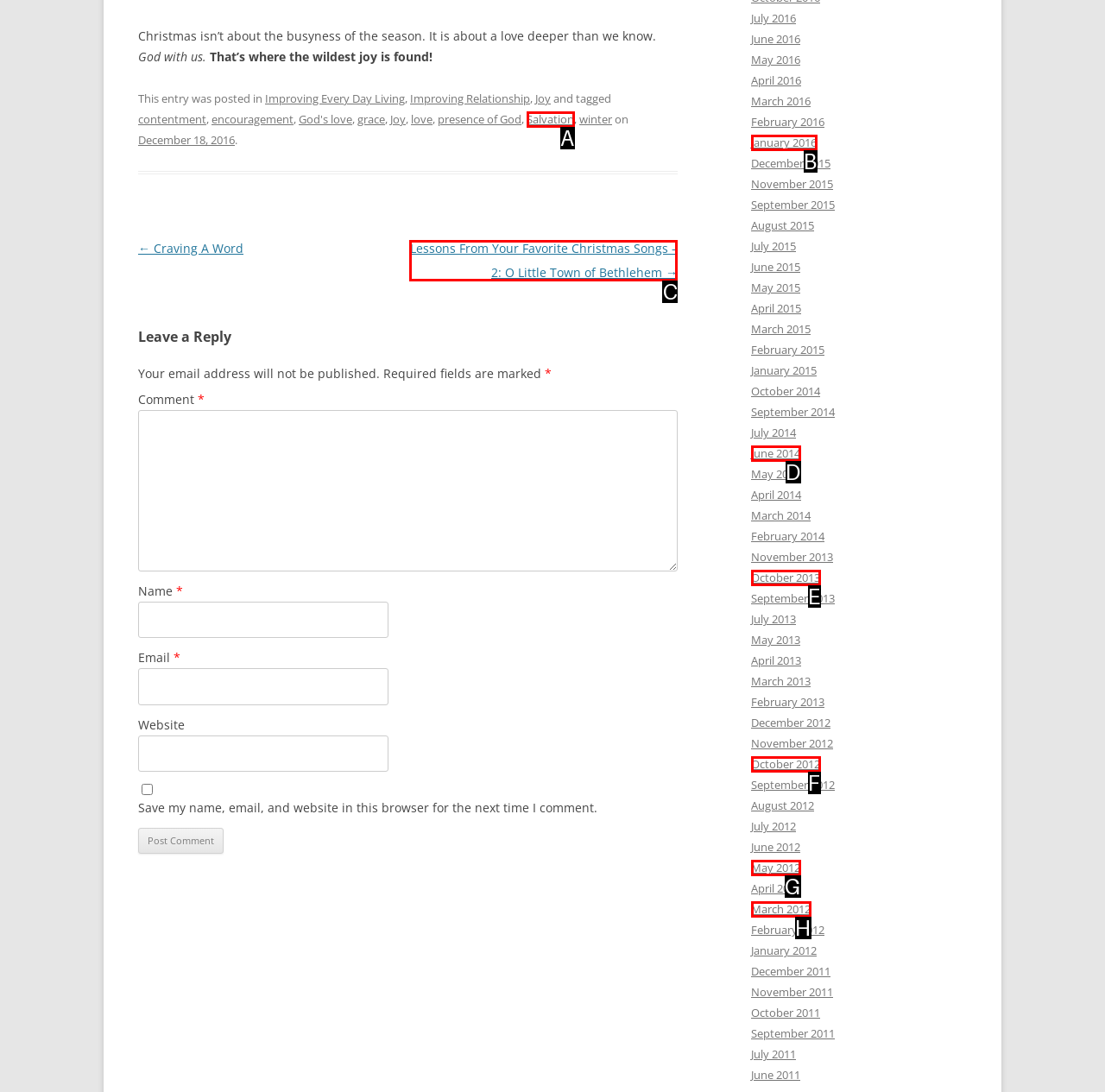Indicate which UI element needs to be clicked to fulfill the task: check event time
Answer with the letter of the chosen option from the available choices directly.

None